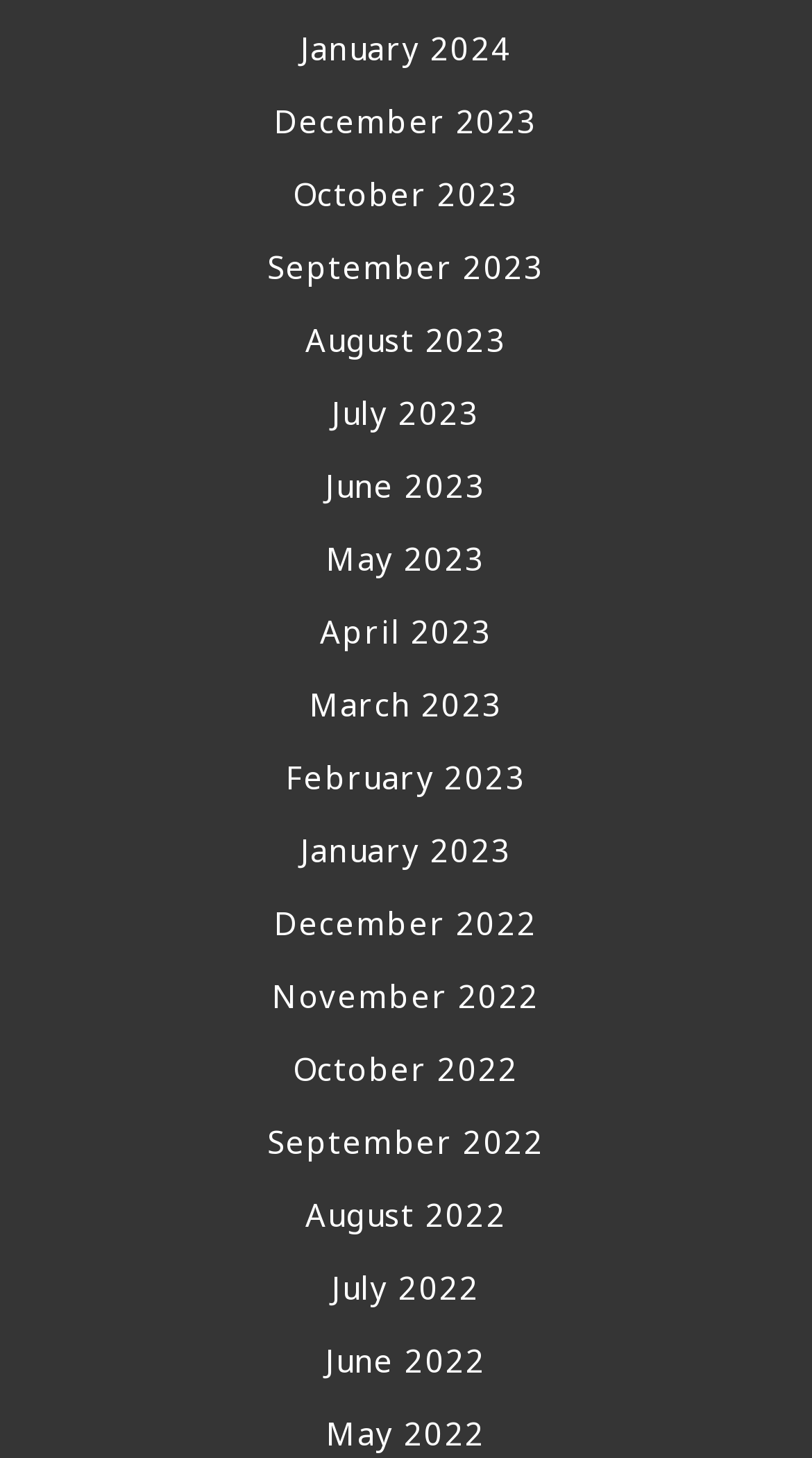Please find the bounding box coordinates for the clickable element needed to perform this instruction: "View January 2024".

[0.05, 0.009, 0.95, 0.059]